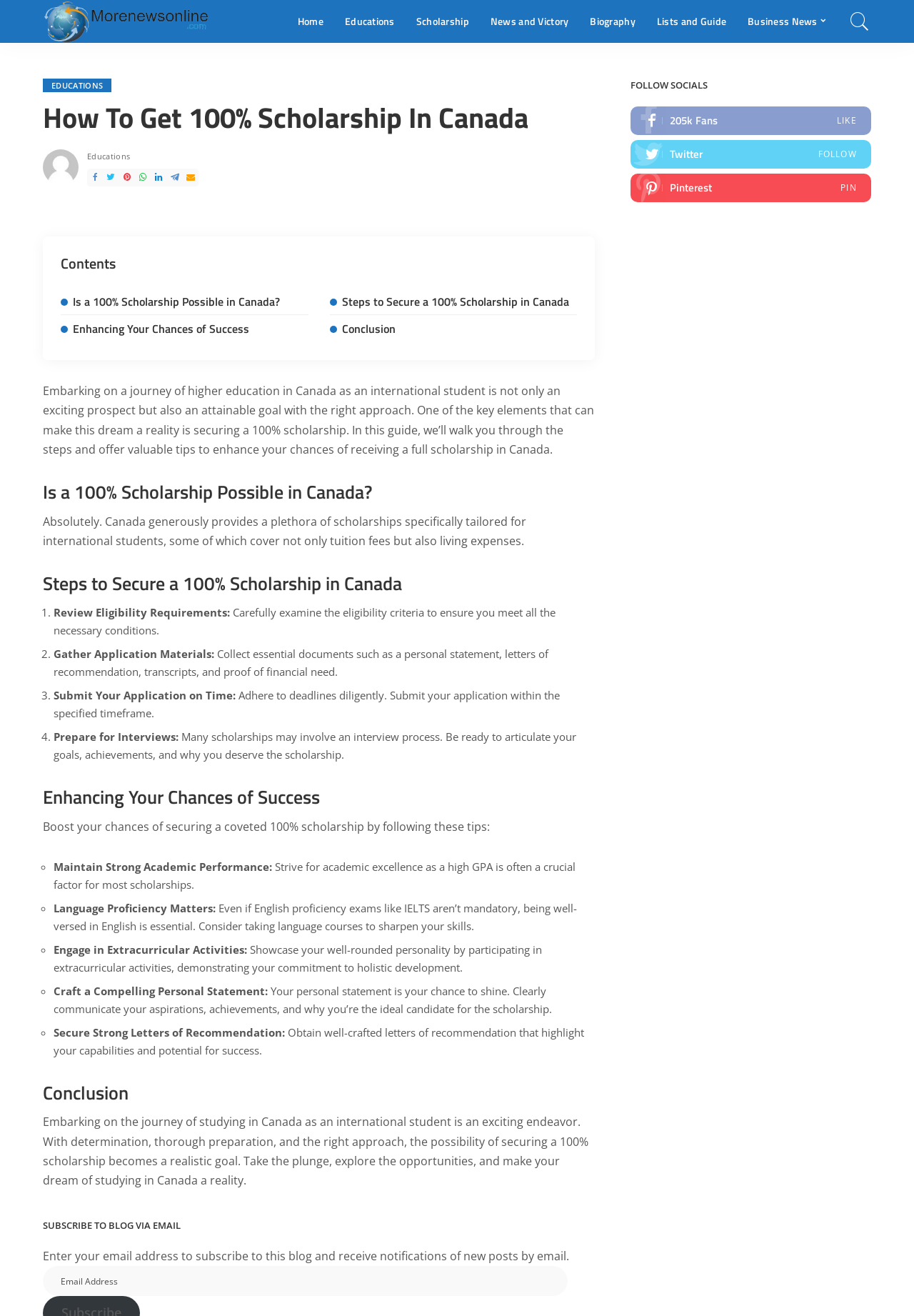Find and indicate the bounding box coordinates of the region you should select to follow the given instruction: "Click on the 'Home' link".

[0.314, 0.0, 0.366, 0.033]